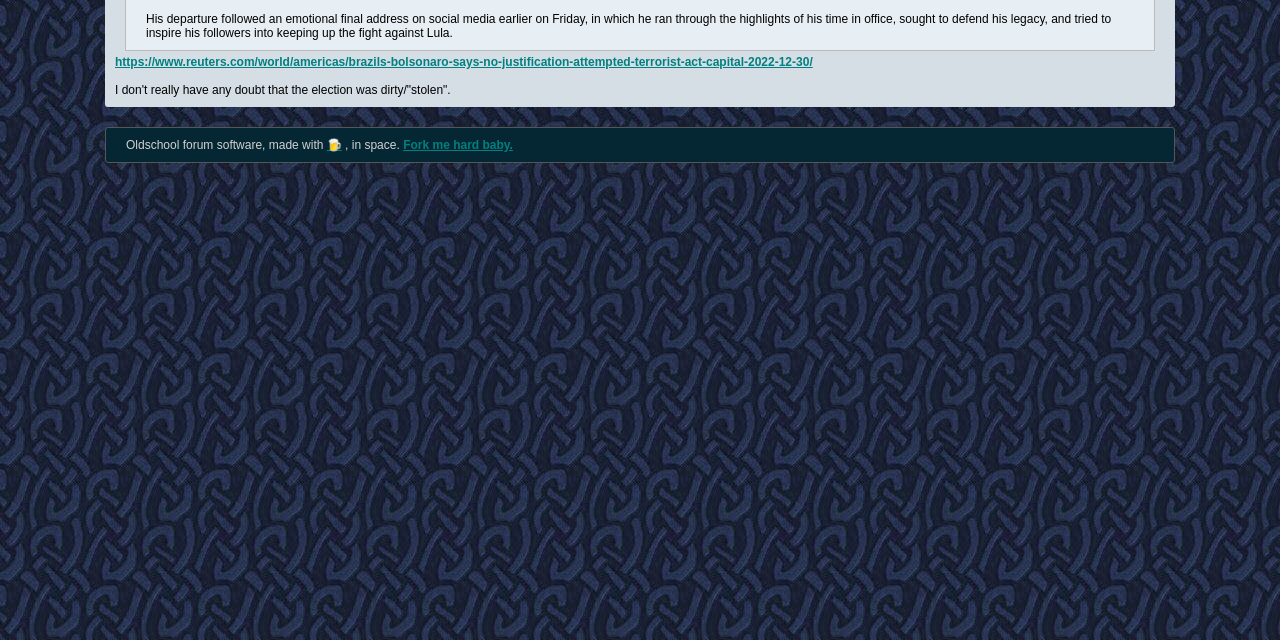From the webpage screenshot, predict the bounding box of the UI element that matches this description: "https://www.reuters.com/world/americas/brazils-bolsonaro-says-no-justification-attempted-terrorist-act-capital-2022-12-30/".

[0.09, 0.086, 0.635, 0.108]